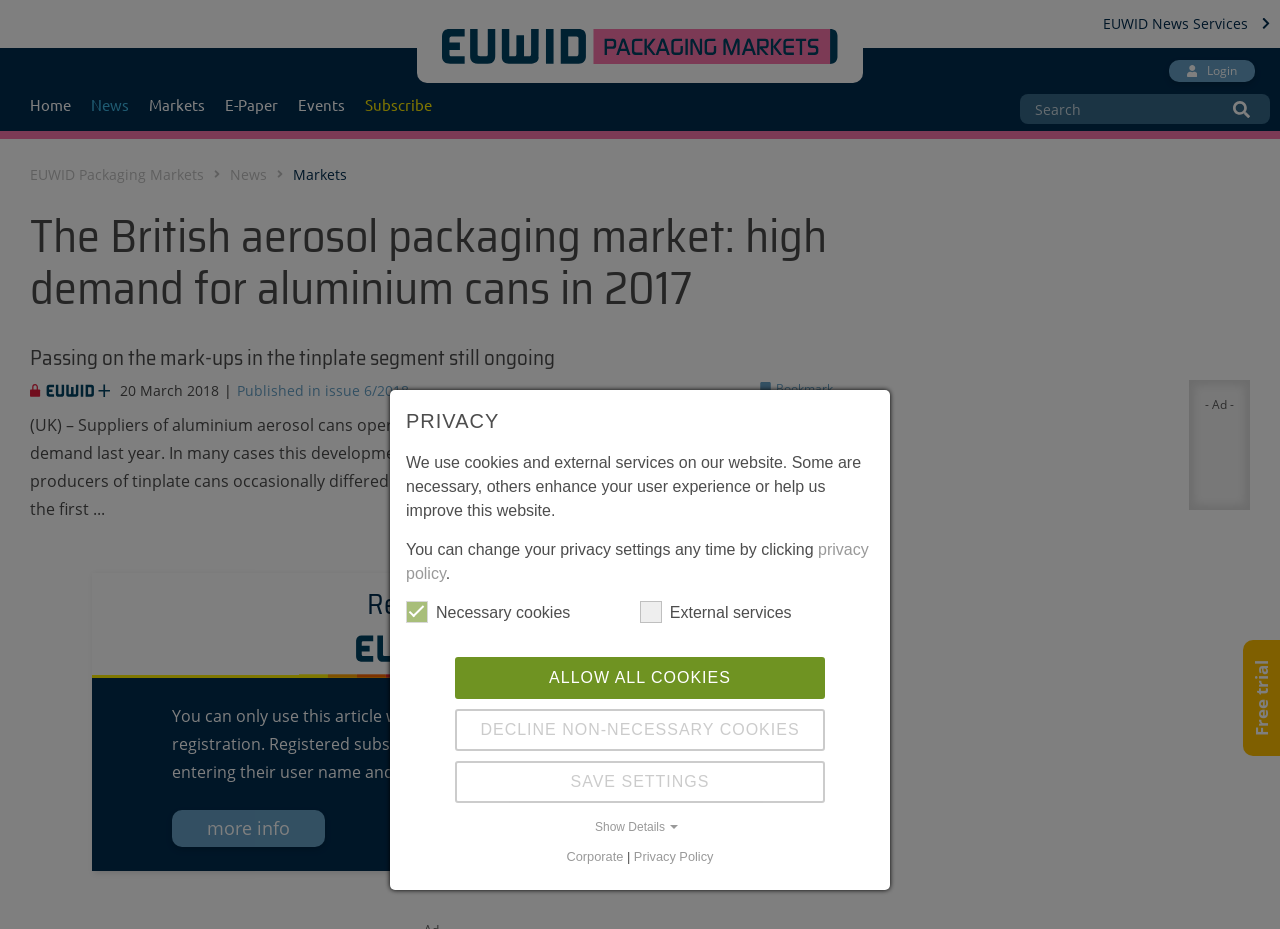Identify the bounding box for the UI element described as: "more info". Ensure the coordinates are four float numbers between 0 and 1, formatted as [left, top, right, bottom].

[0.134, 0.872, 0.254, 0.911]